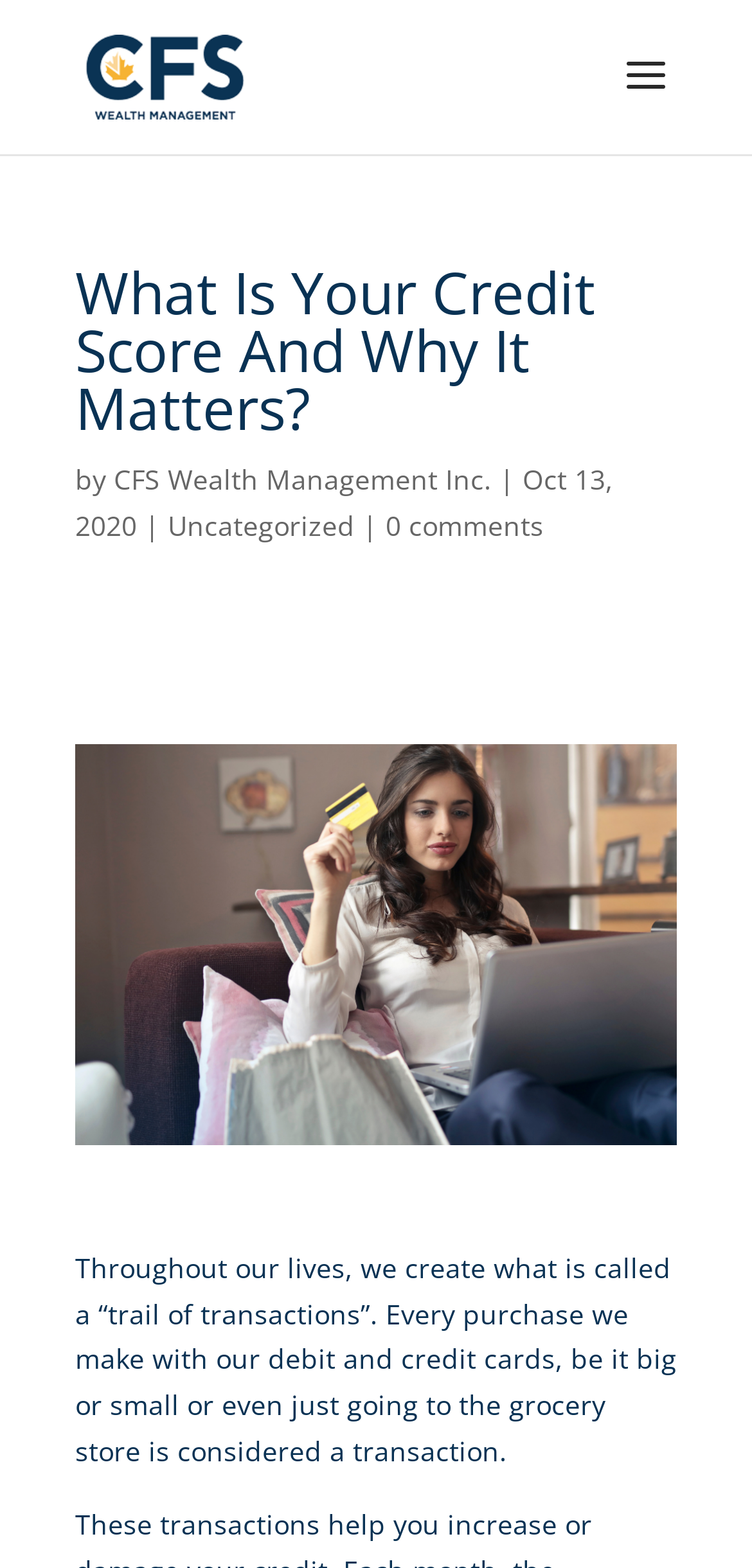Can you give a comprehensive explanation to the question given the content of the image?
What is a 'trail of transactions'?

The meaning of 'trail of transactions' can be determined by reading the paragraph of text below the image, which explains that every purchase made with debit and credit cards, big or small, is considered a transaction and creates a 'trail of transactions'.